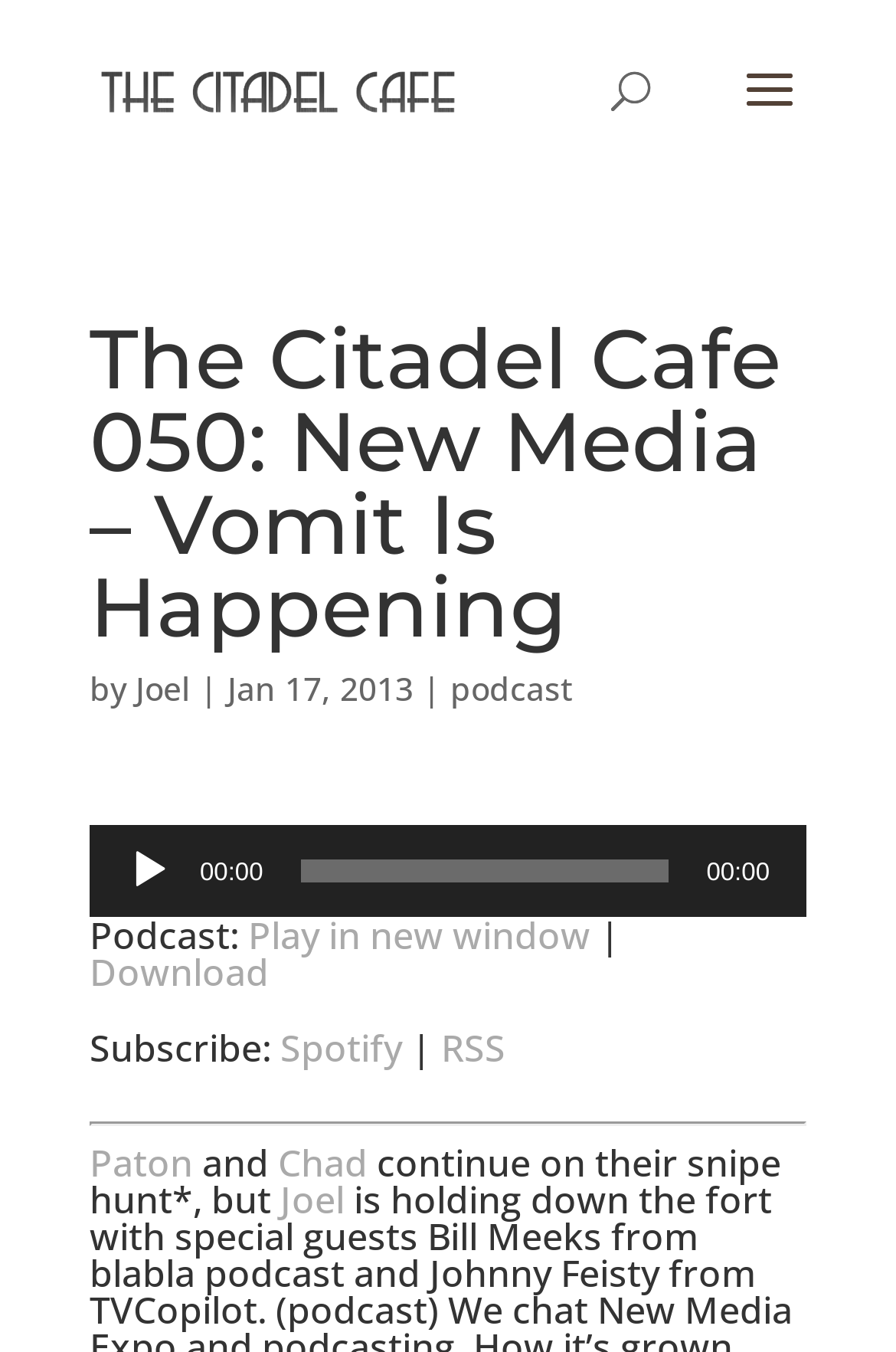Please answer the following question using a single word or phrase: 
What is the purpose of the slider?

Time Slider